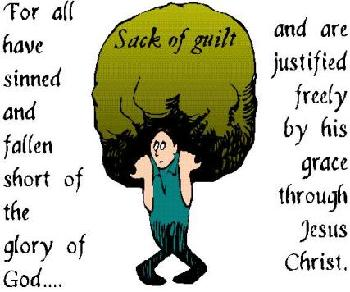Answer the following query concisely with a single word or phrase:
What is the theme of the illustration?

Guilt, personal struggles, and forgiveness